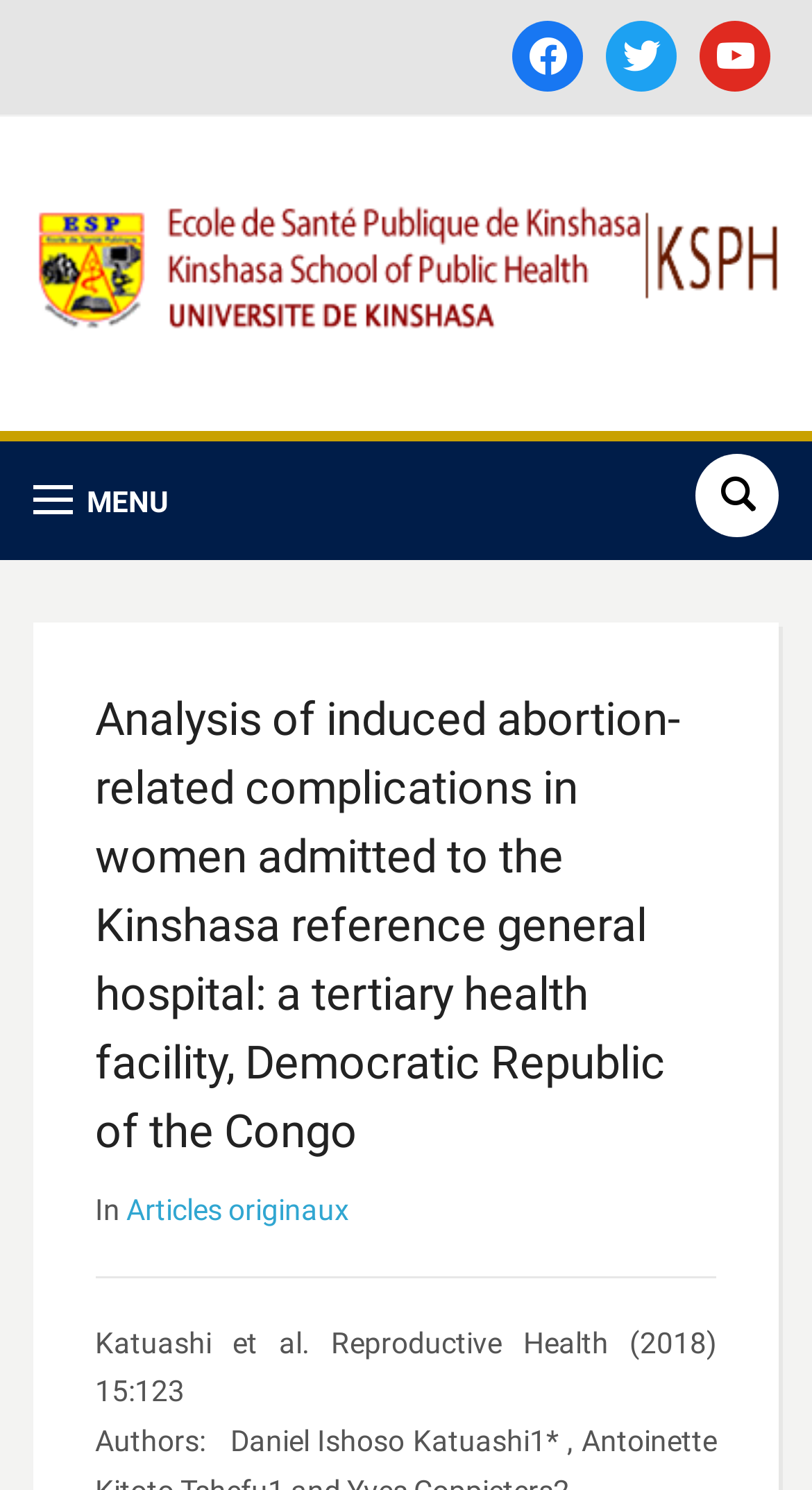What is the type of article mentioned?
Using the image, respond with a single word or phrase.

Original articles